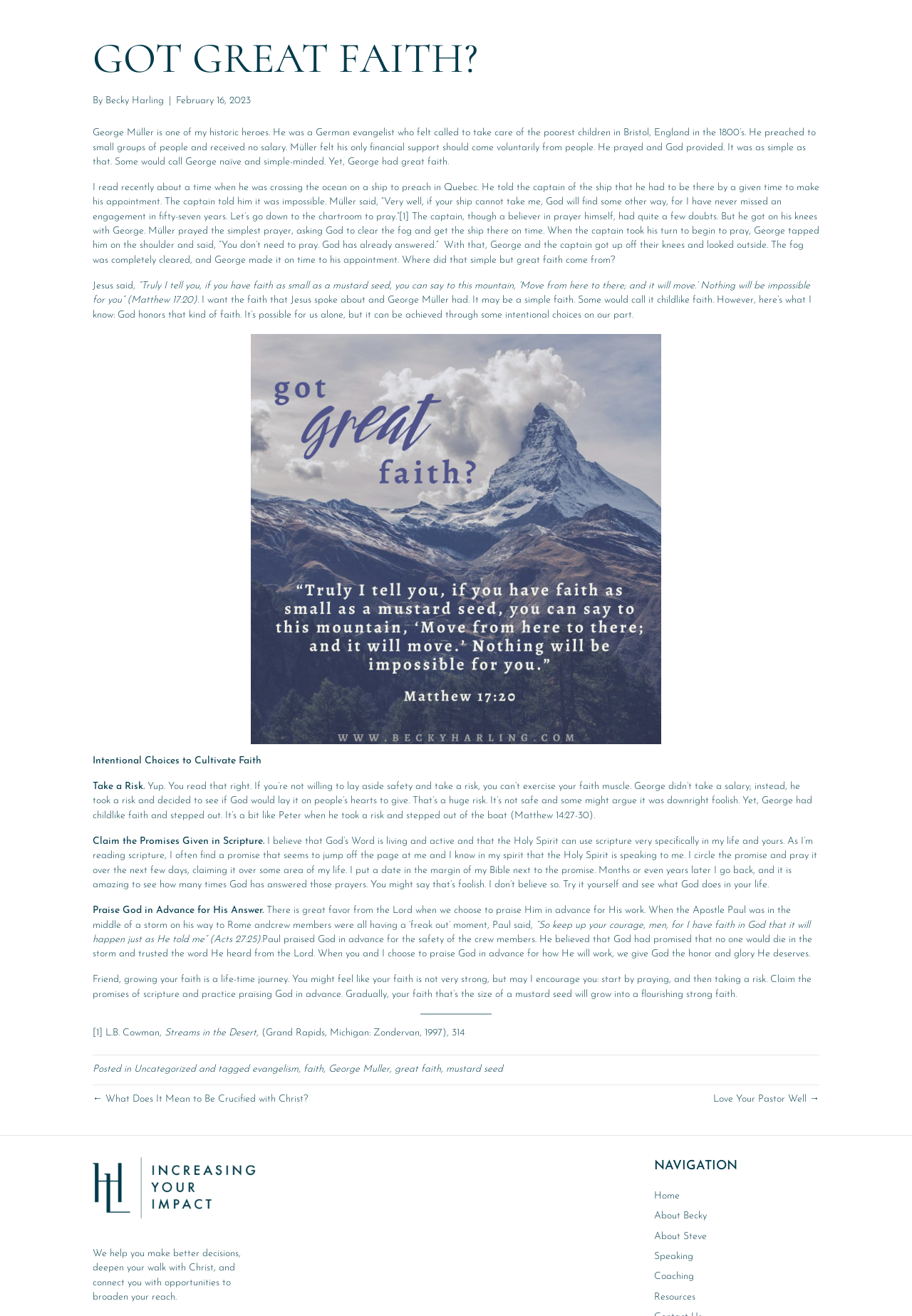What is the topic of the article?
Please use the visual content to give a single word or phrase answer.

Faith